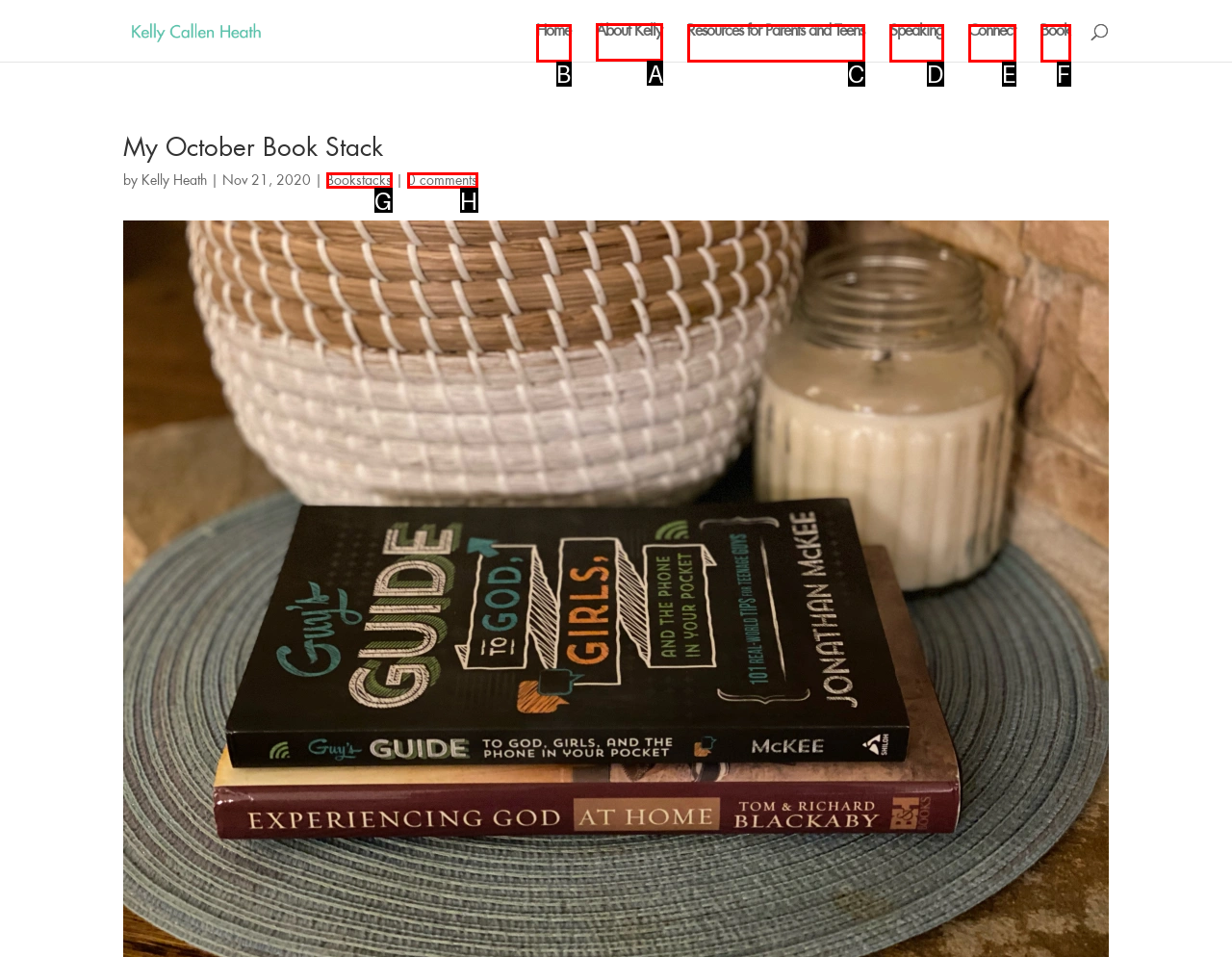Which lettered option should be clicked to achieve the task: read about the author? Choose from the given choices.

A